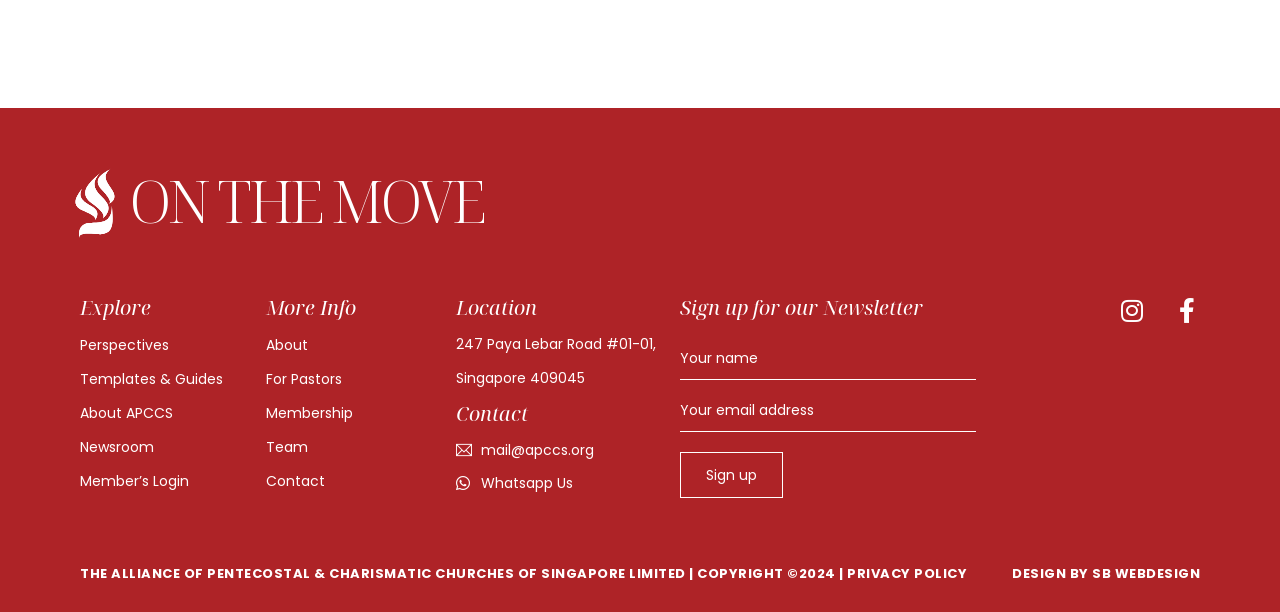Identify the coordinates of the bounding box for the element that must be clicked to accomplish the instruction: "Contact APCCS via email".

[0.356, 0.714, 0.531, 0.756]